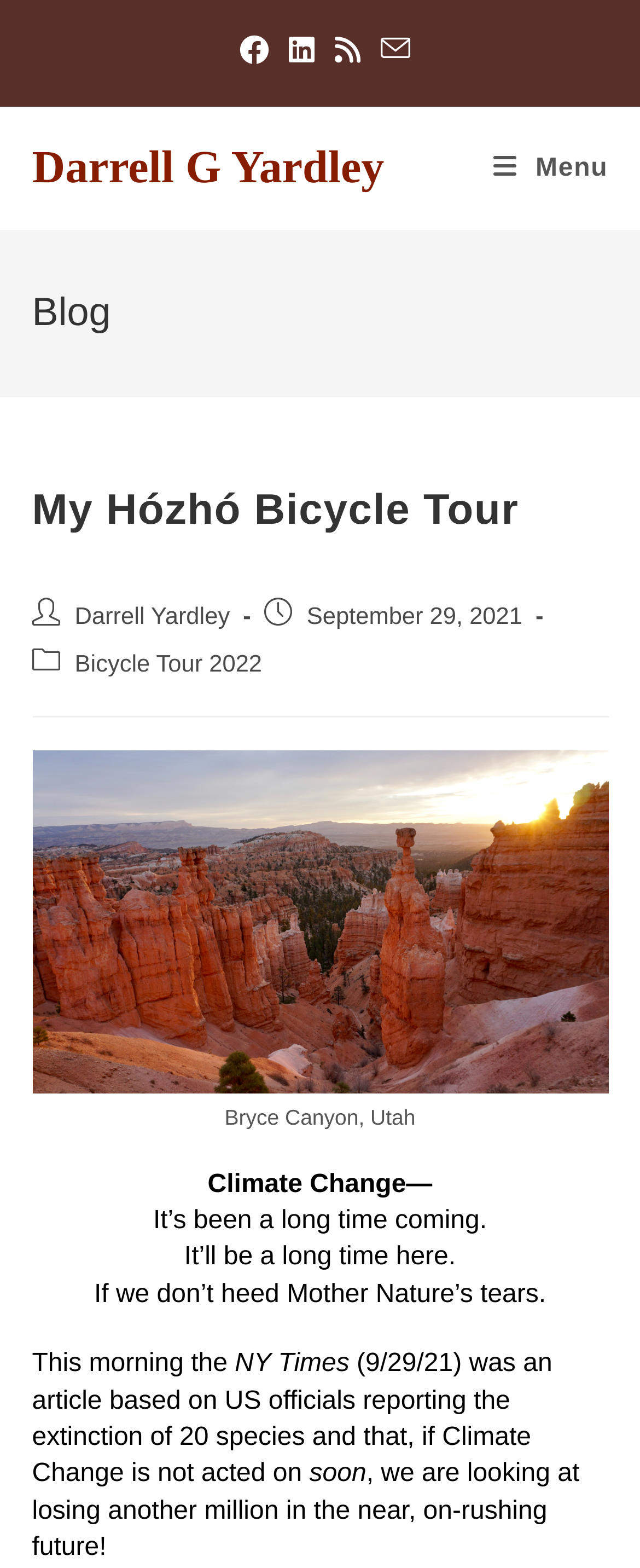Please identify the bounding box coordinates of the element's region that should be clicked to execute the following instruction: "View Darrell G Yardley's profile". The bounding box coordinates must be four float numbers between 0 and 1, i.e., [left, top, right, bottom].

[0.05, 0.092, 0.6, 0.124]